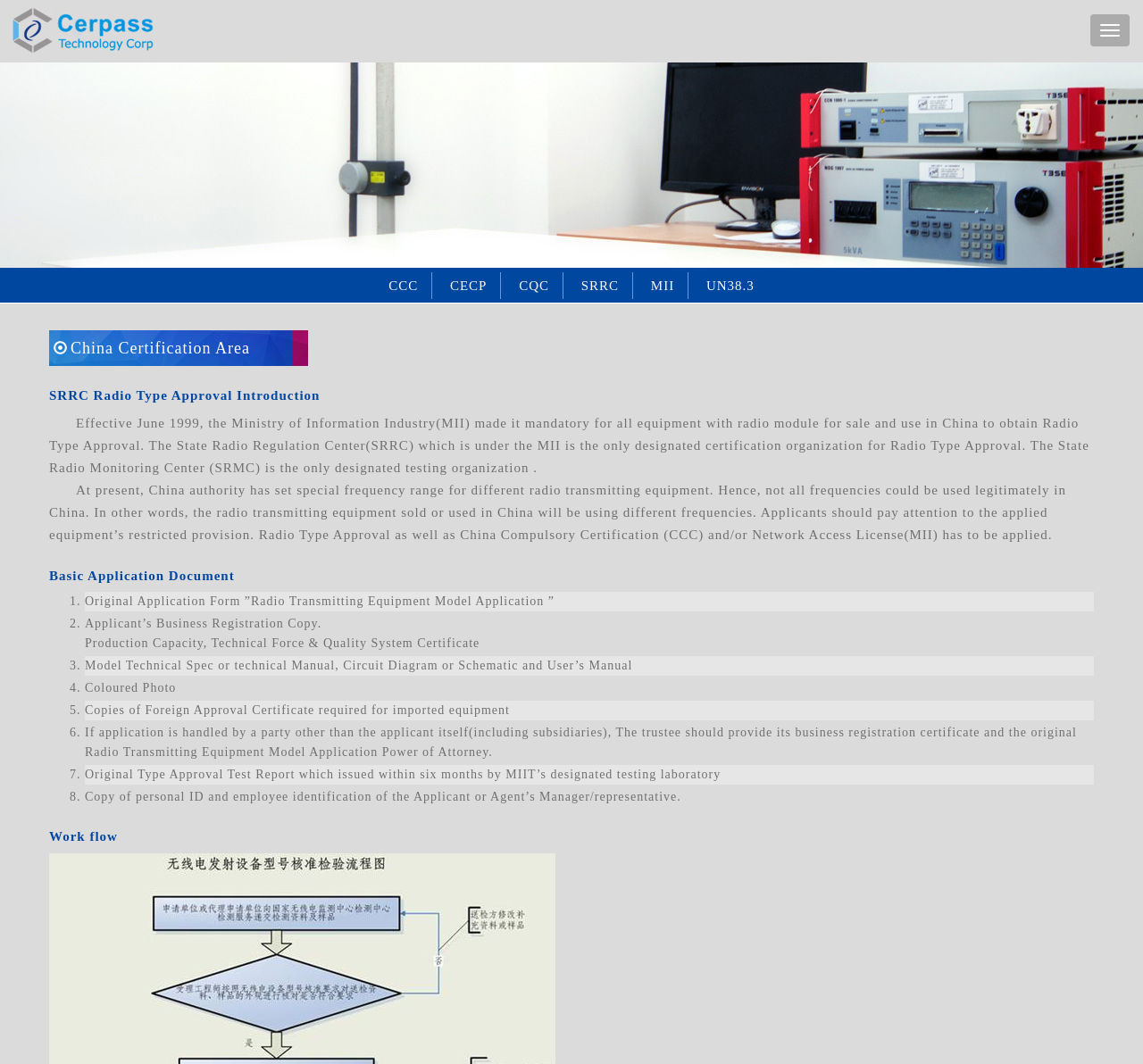Determine the bounding box coordinates for the HTML element mentioned in the following description: "PORTRAITS". The coordinates should be a list of four floats ranging from 0 to 1, represented as [left, top, right, bottom].

None